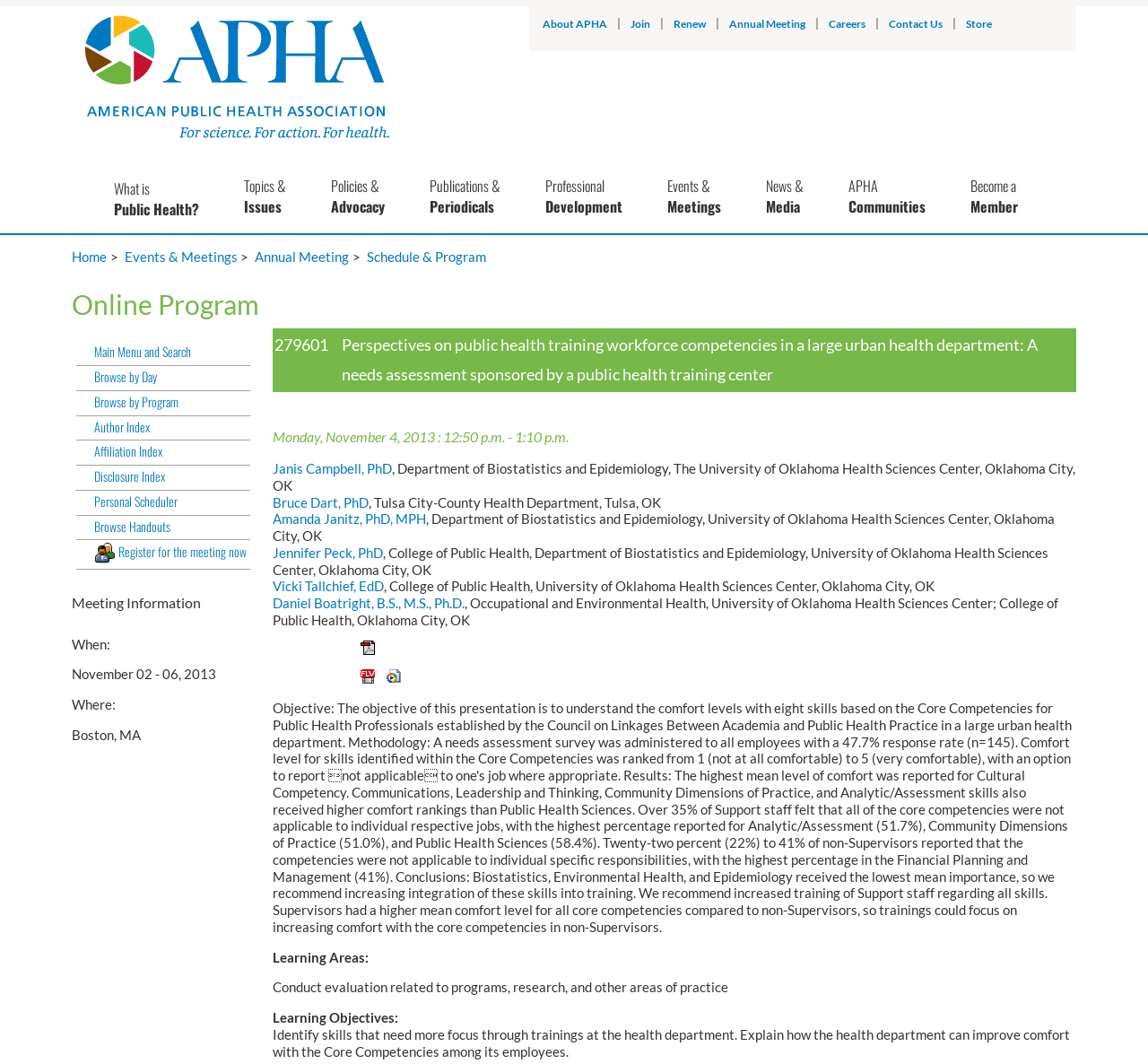Please answer the following query using a single word or phrase: 
What is the date of the presentation?

Monday, November 4, 2013